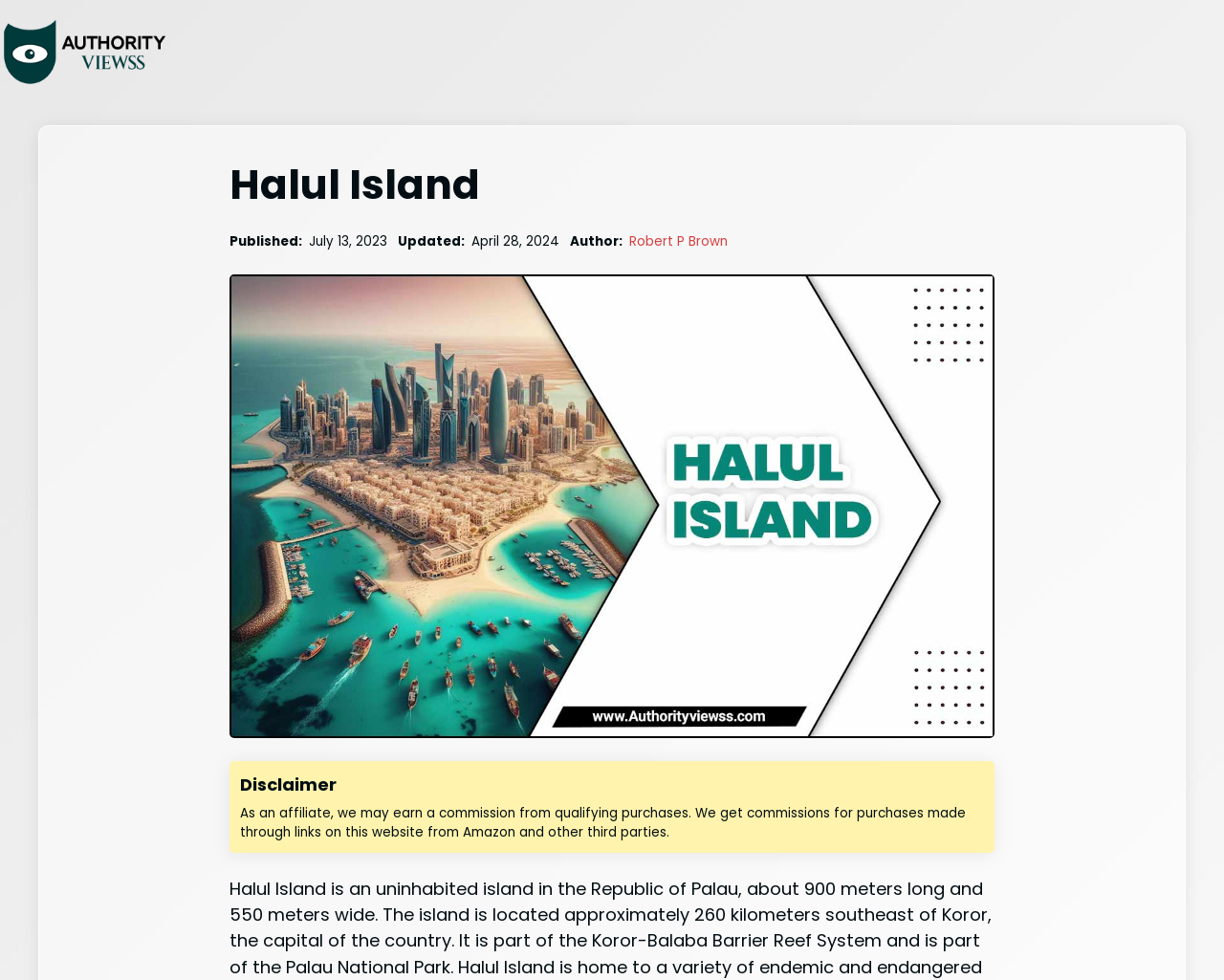What is the name of the island?
Please provide a comprehensive and detailed answer to the question.

The name of the island can be found in the heading element at the top of the webpage, which reads 'Halul Island'.